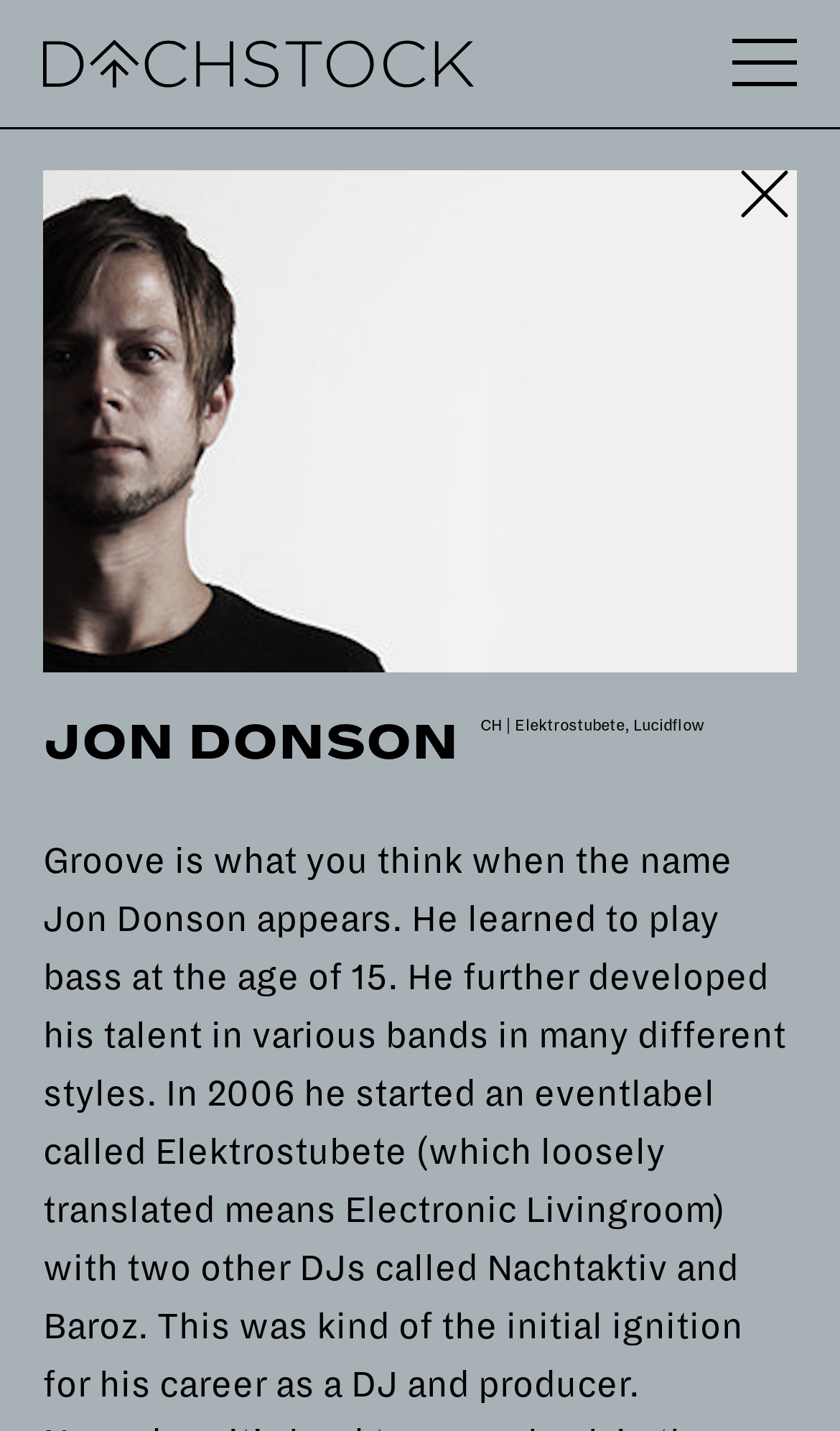Show the bounding box coordinates for the element that needs to be clicked to execute the following instruction: "View artists starting with the letter J". Provide the coordinates in the form of four float numbers between 0 and 1, i.e., [left, top, right, bottom].

[0.872, 0.176, 0.949, 0.221]